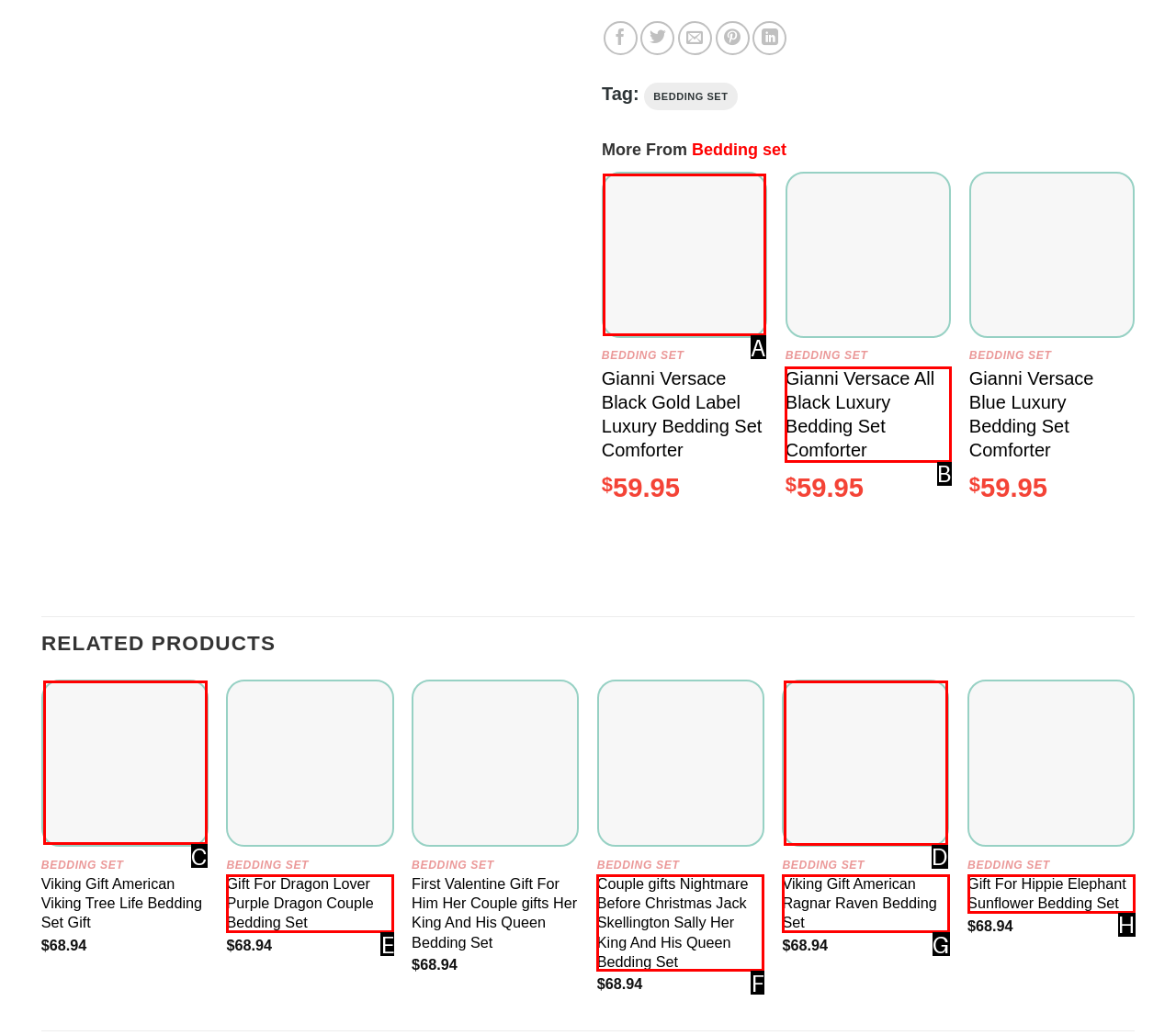Choose the HTML element that should be clicked to accomplish the task: View Viking Gift American Viking Tree Life Bedding Set Gift. Answer with the letter of the chosen option.

C